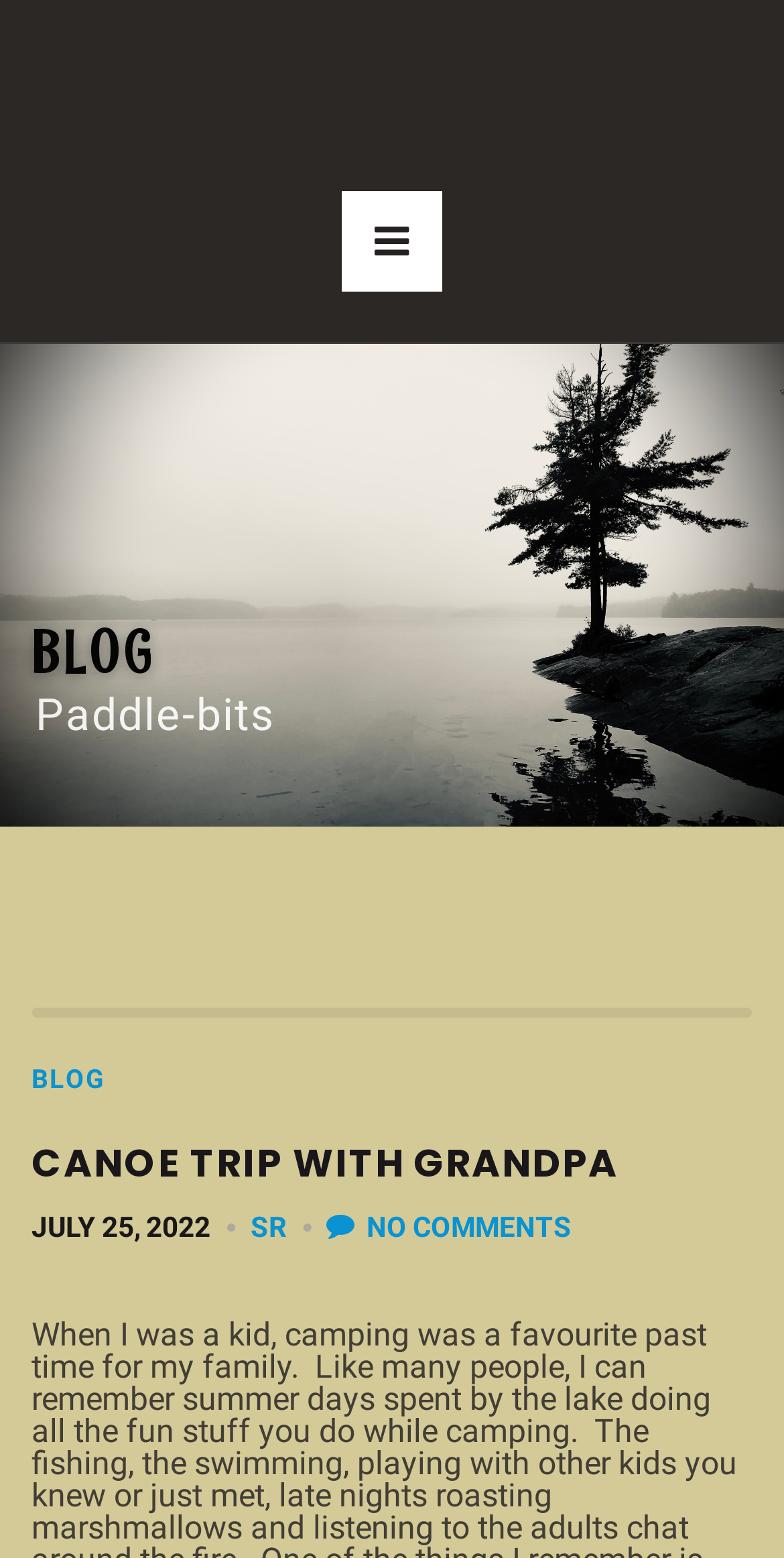What is the section above the blog post title?
Based on the image, answer the question in a detailed manner.

I determined the section above the blog post title by looking at the heading 'BLOG' which is located above the title 'CANOE TRIP WITH GRANDPA'. This suggests that the section above the blog post title is 'BLOG'.